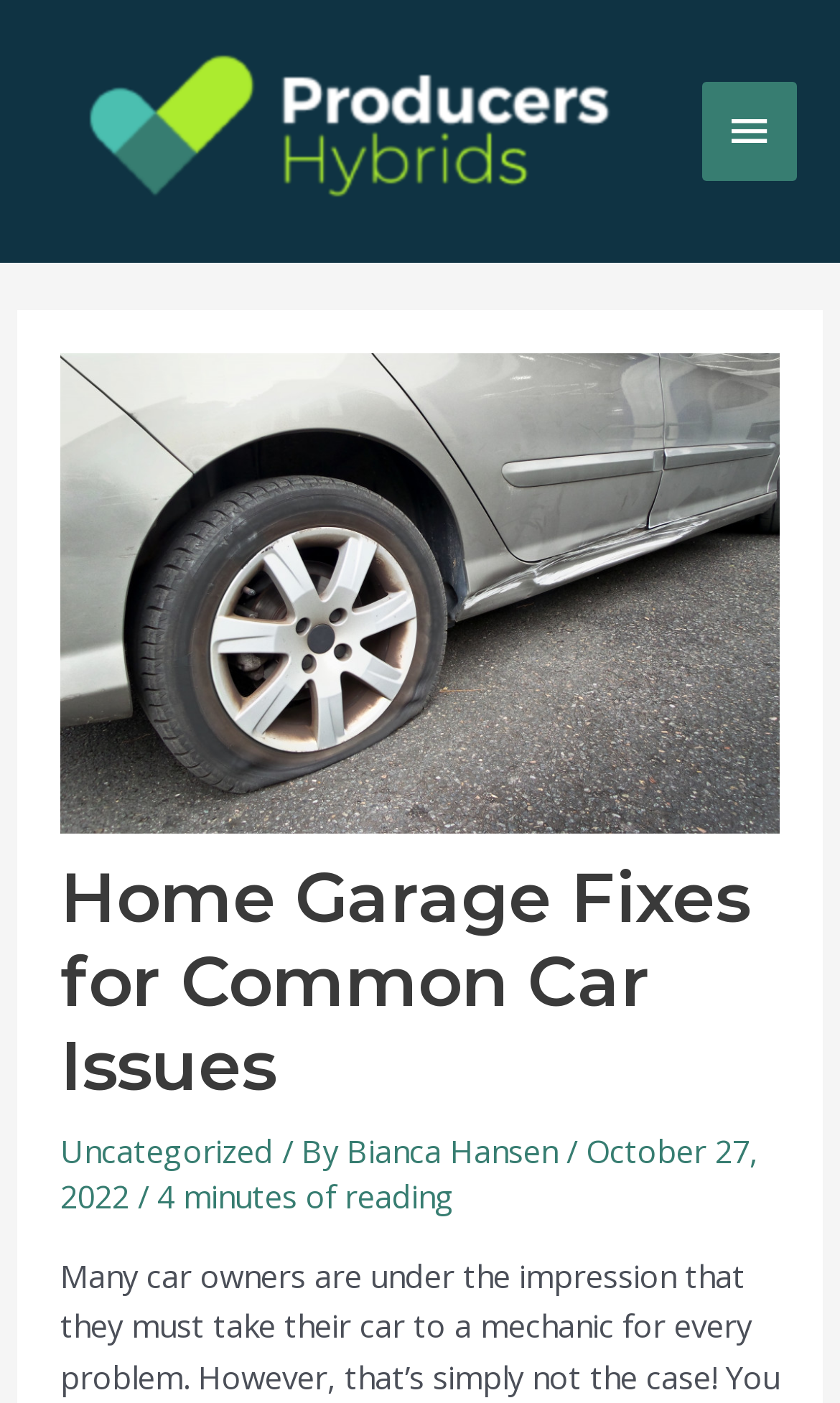Using the given description, provide the bounding box coordinates formatted as (top-left x, top-left y, bottom-right x, bottom-right y), with all values being floating point numbers between 0 and 1. Description: Uncategorized

[0.071, 0.804, 0.325, 0.835]